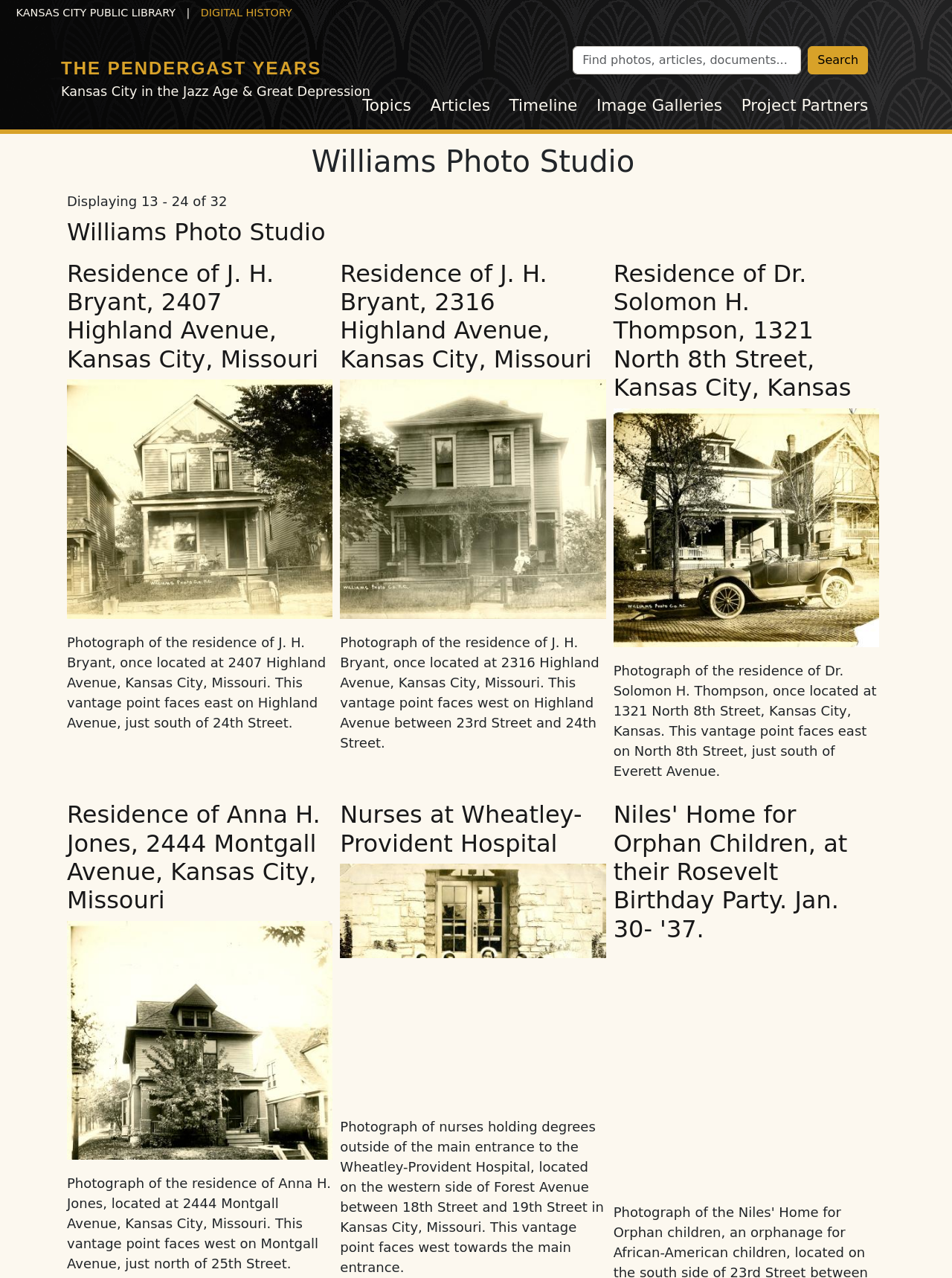Determine the bounding box coordinates of the region that needs to be clicked to achieve the task: "View the 'Residence of J. H. Bryant, 2407 Highland Avenue, Kansas City, Missouri' image".

[0.07, 0.297, 0.349, 0.484]